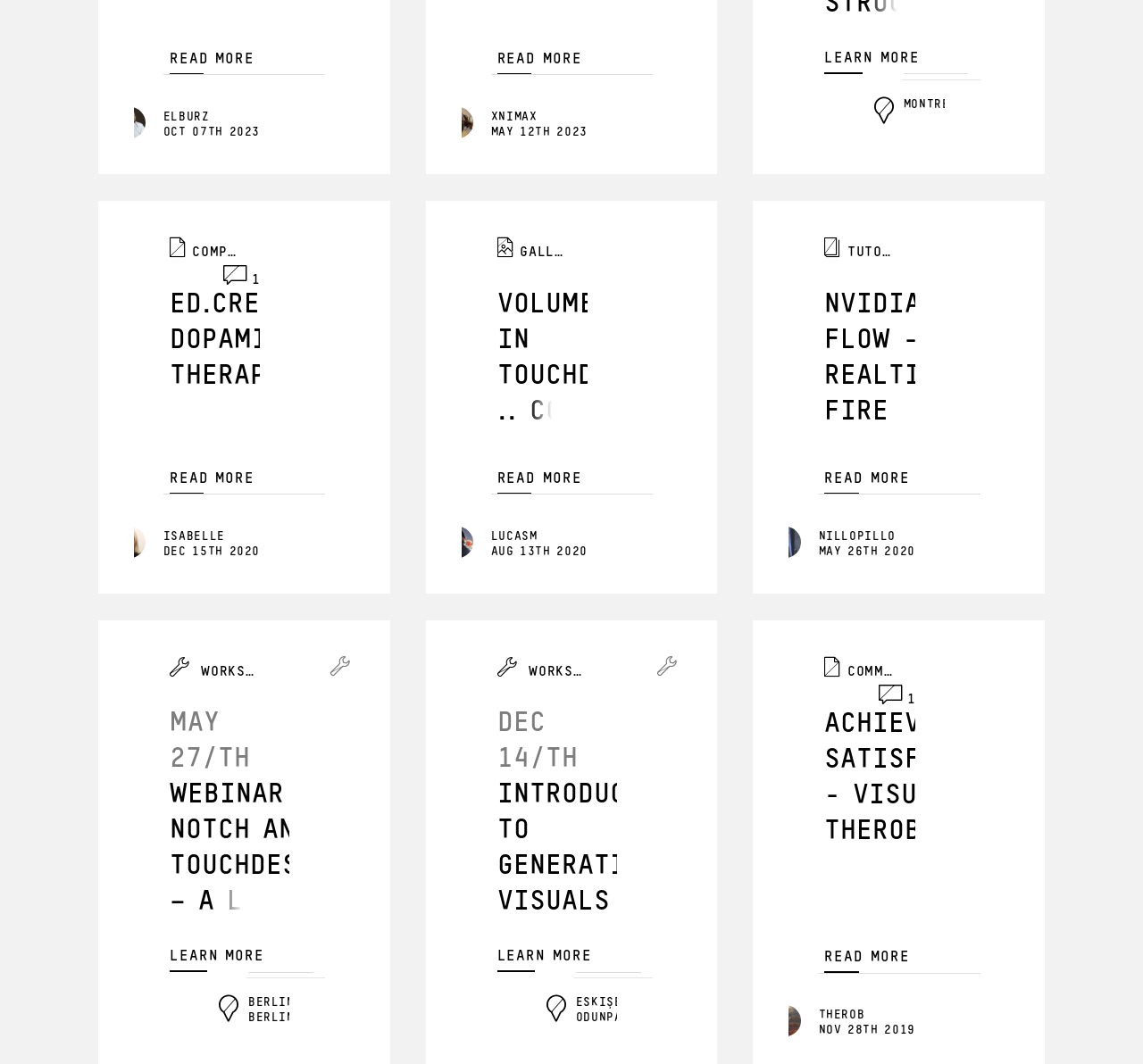Find the UI element described as: "ed.creativecoder's Dopamine Detox Therapy" and predict its bounding box coordinates. Ensure the coordinates are four float numbers between 0 and 1, [left, top, right, bottom].

[0.148, 0.27, 0.39, 0.371]